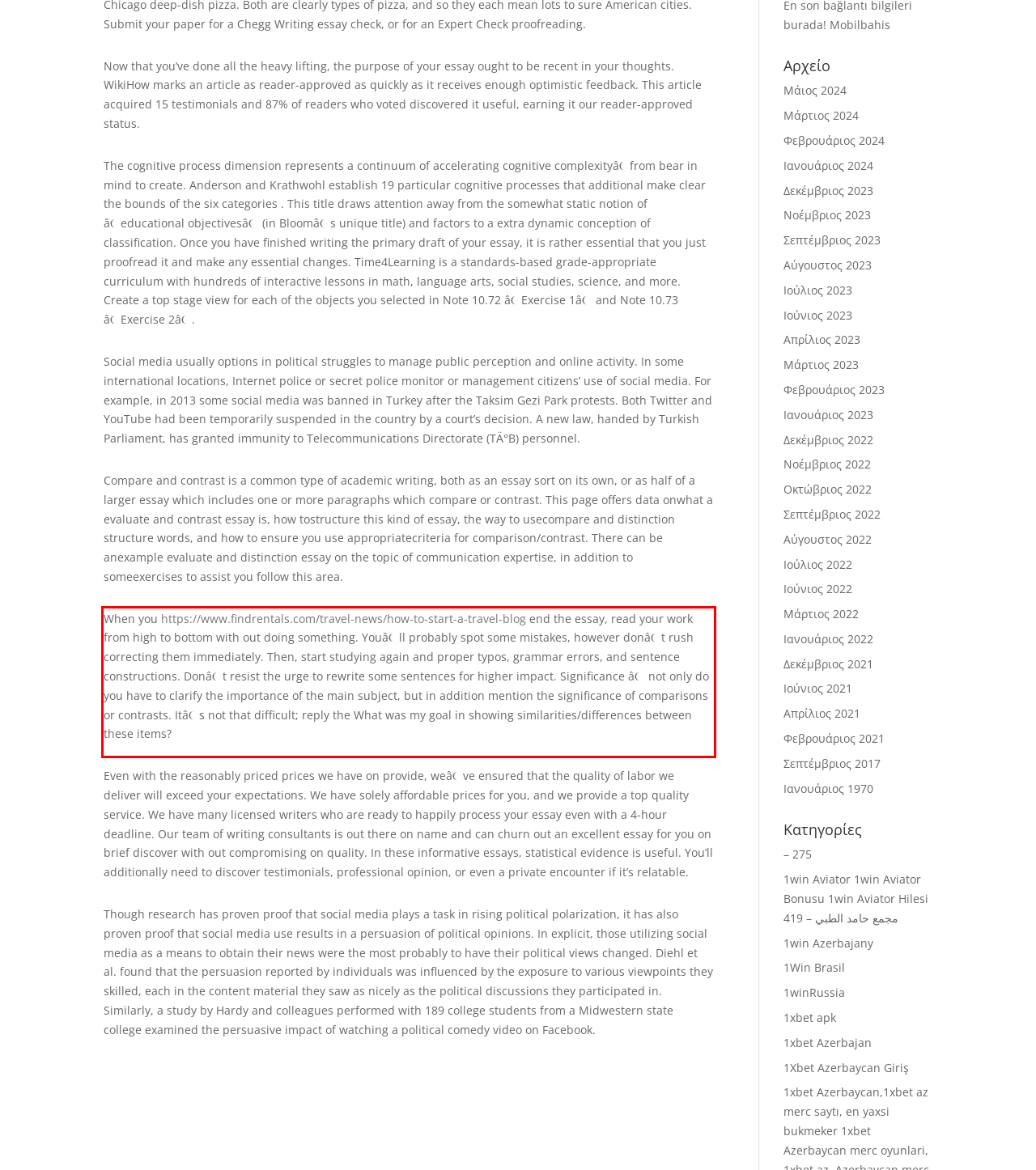Please extract the text content from the UI element enclosed by the red rectangle in the screenshot.

When you https://www.findrentals.com/travel-news/how-to-start-a-travel-blog end the essay, read your work from high to bottom with out doing something. Youâll probably spot some mistakes, however donât rush correcting them immediately. Then, start studying again and proper typos, grammar errors, and sentence constructions. Donât resist the urge to rewrite some sentences for higher impact. Significance â not only do you have to clarify the importance of the main subject, but in addition mention the significance of comparisons or contrasts. Itâs not that difficult; reply the What was my goal in showing similarities/differences between these items?